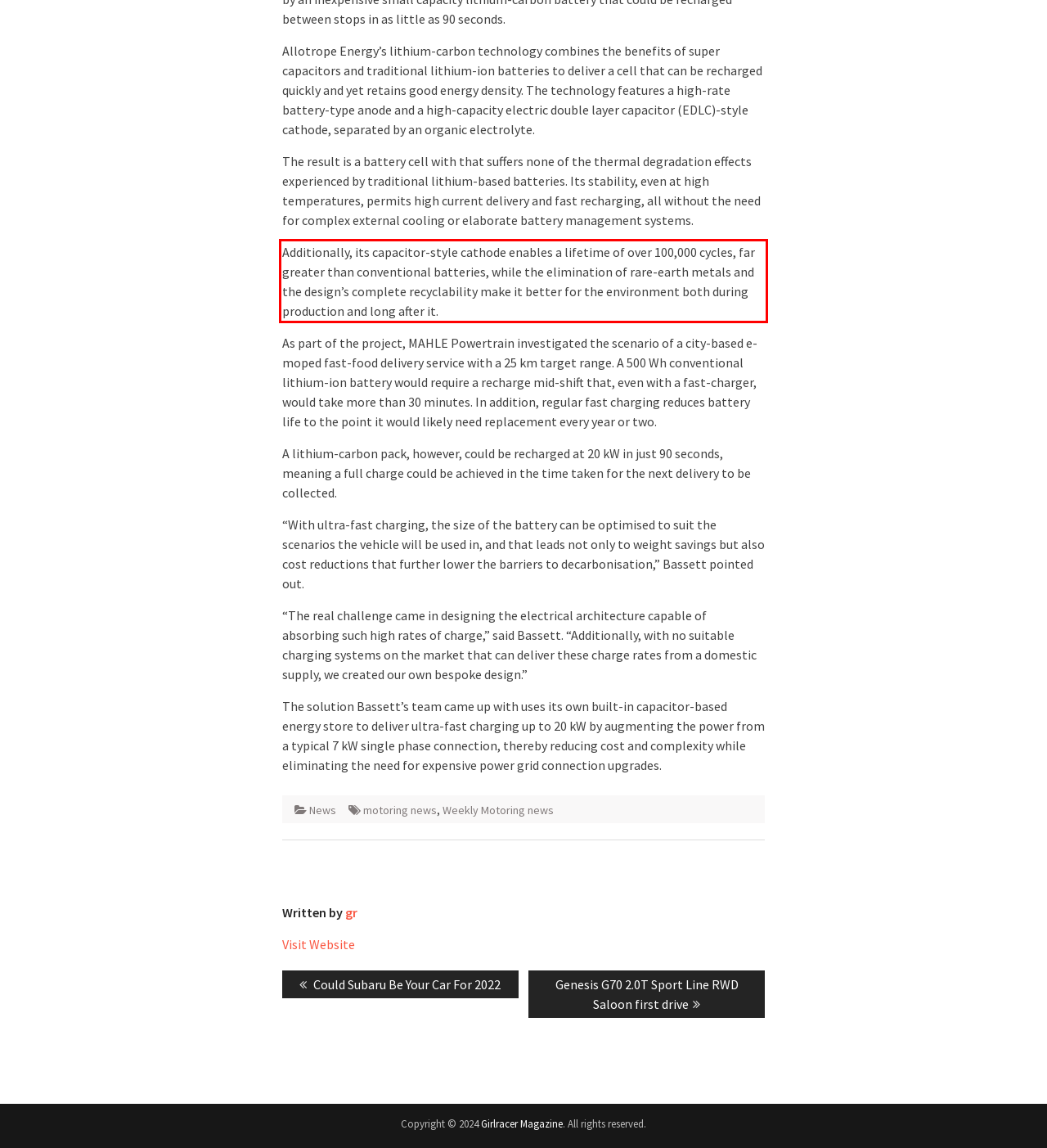Look at the webpage screenshot and recognize the text inside the red bounding box.

Additionally, its capacitor-style cathode enables a lifetime of over 100,000 cycles, far greater than conventional batteries, while the elimination of rare-earth metals and the design’s complete recyclability make it better for the environment both during production and long after it.